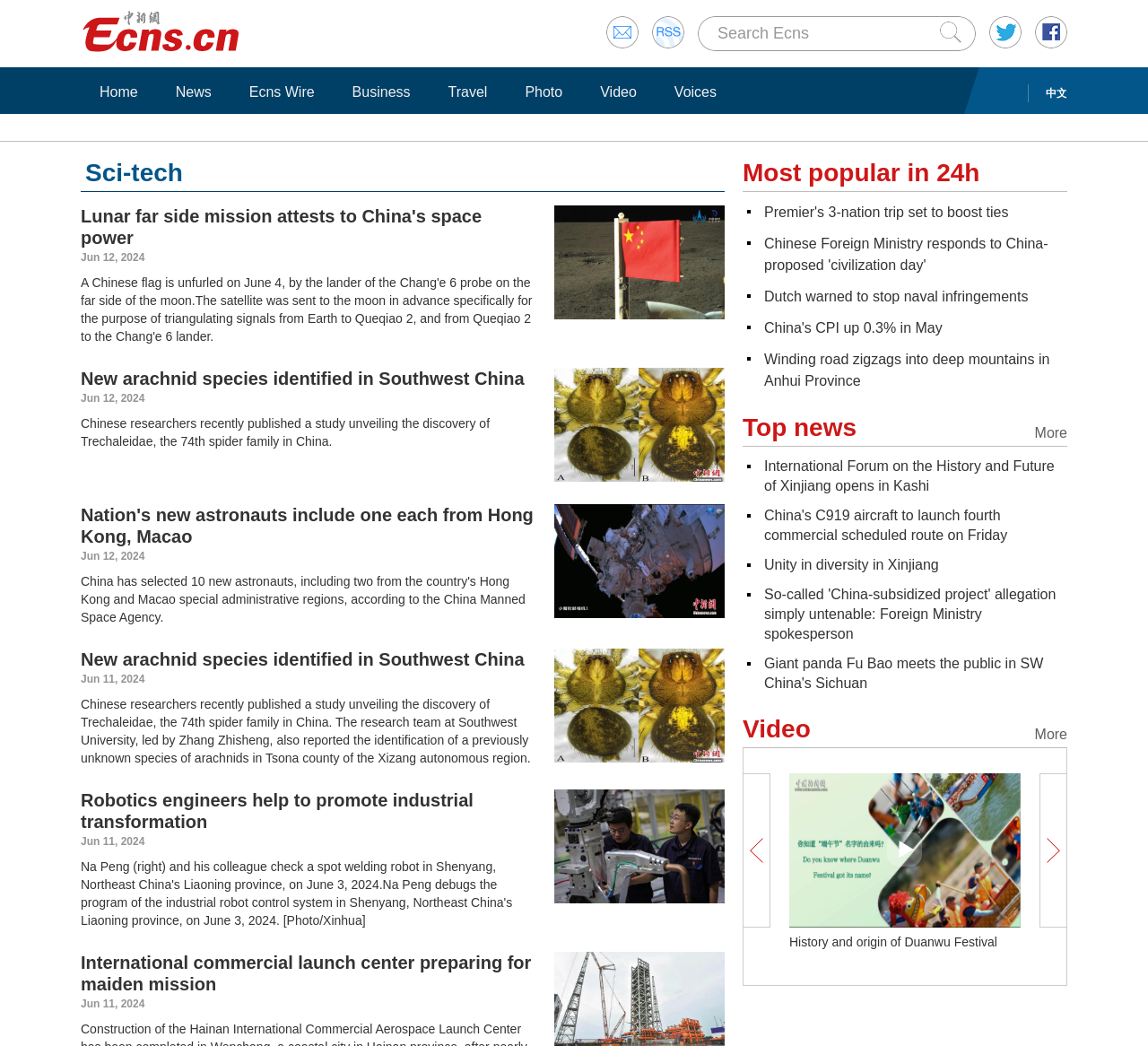Reply to the question with a single word or phrase:
What is the date of the news article 'New arachnid species identified in Southwest China'?

Jun 12, 2024